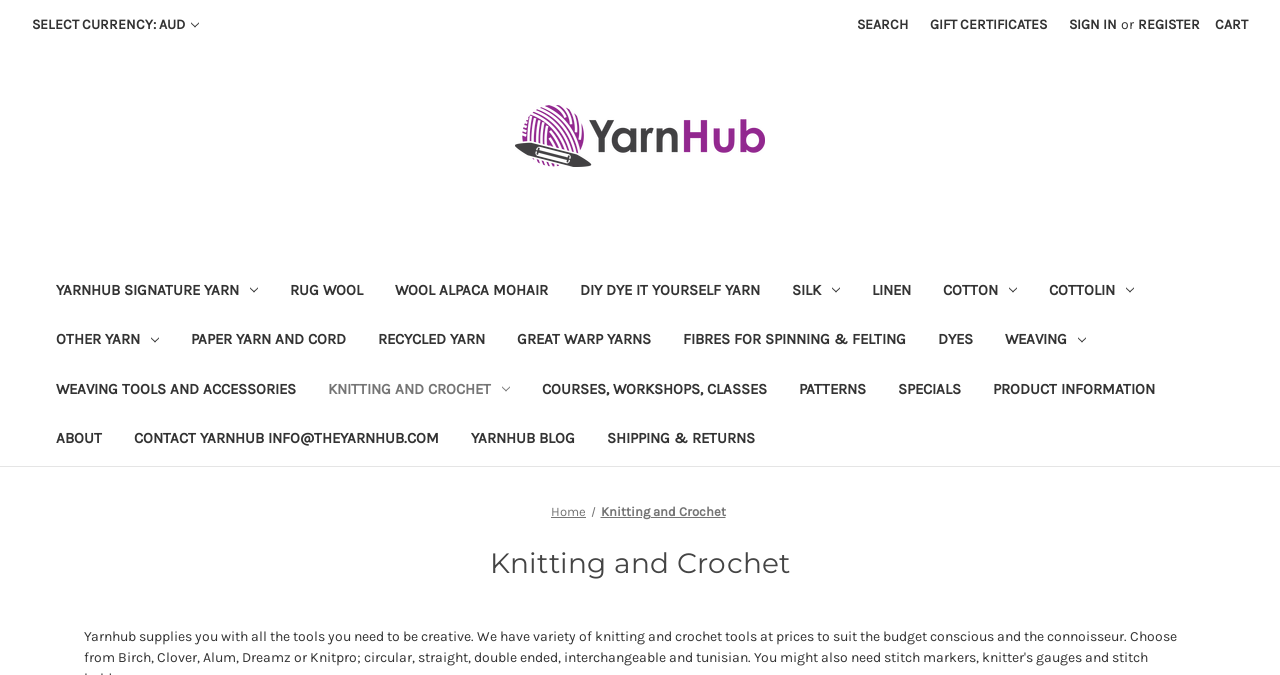Find and provide the bounding box coordinates for the UI element described here: "Contact YarnHub info@theyarnhub.com". The coordinates should be given as four float numbers between 0 and 1: [left, top, right, bottom].

[0.092, 0.617, 0.355, 0.69]